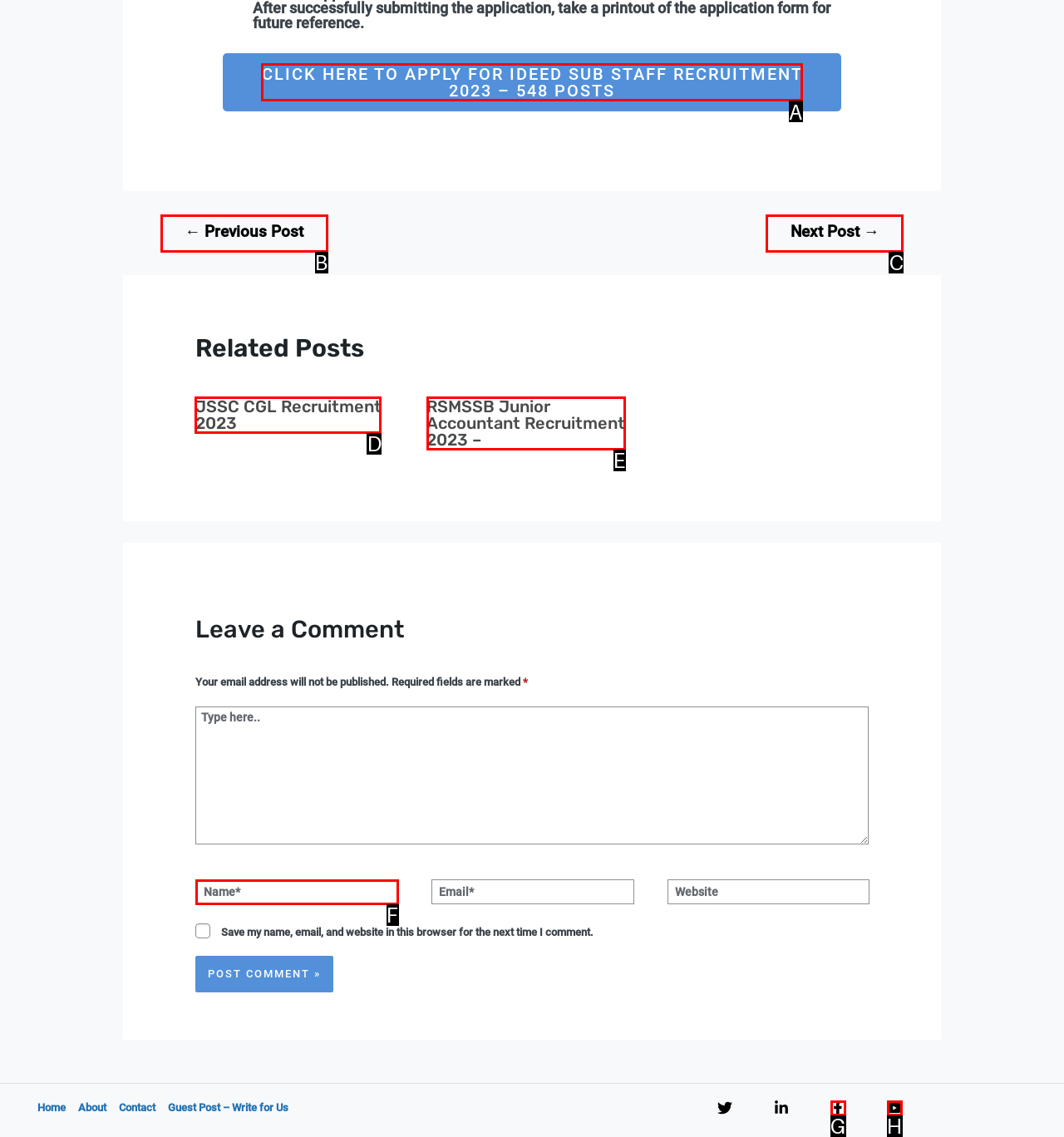Identify the letter of the option to click in order to Click on the 'CLICK HERE TO APPLY FOR IDEED SUB STAFF RECRUITMENT 2023 – 548 POSTS' link. Answer with the letter directly.

A